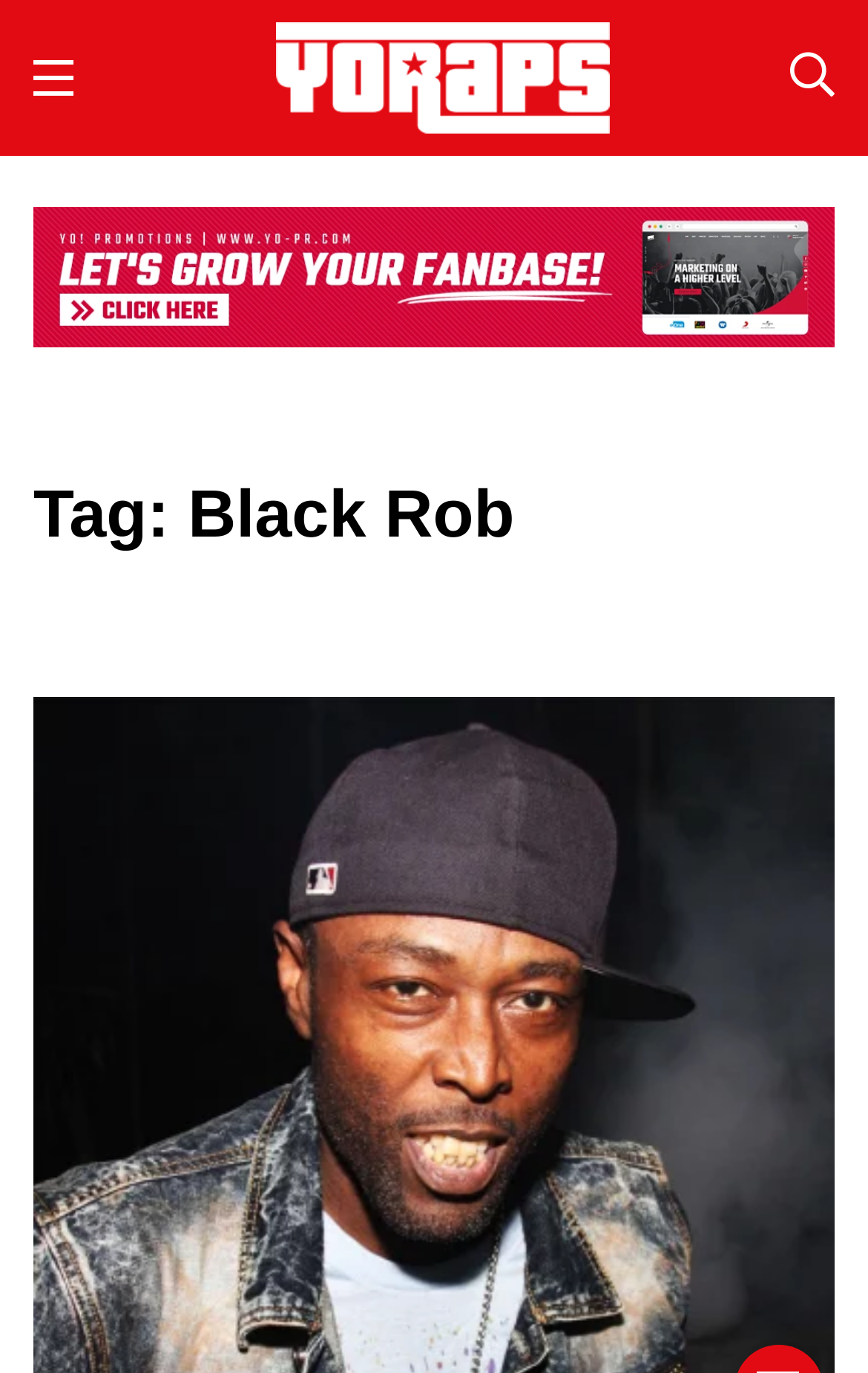Extract the heading text from the webpage.

Tag: Black Rob